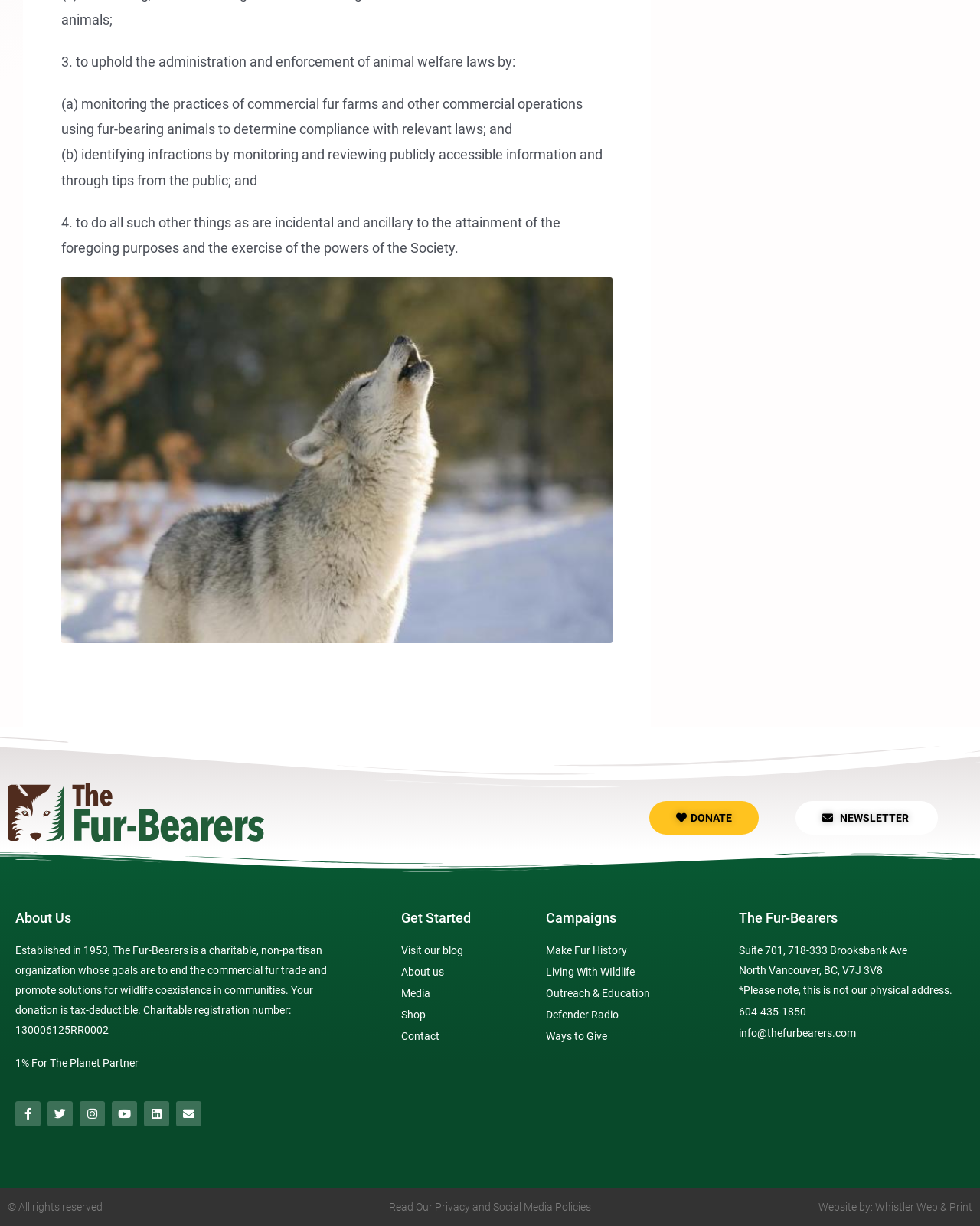Locate the bounding box coordinates of the clickable element to fulfill the following instruction: "Contact The Fur-Bearers". Provide the coordinates as four float numbers between 0 and 1 in the format [left, top, right, bottom].

[0.754, 0.835, 0.984, 0.851]